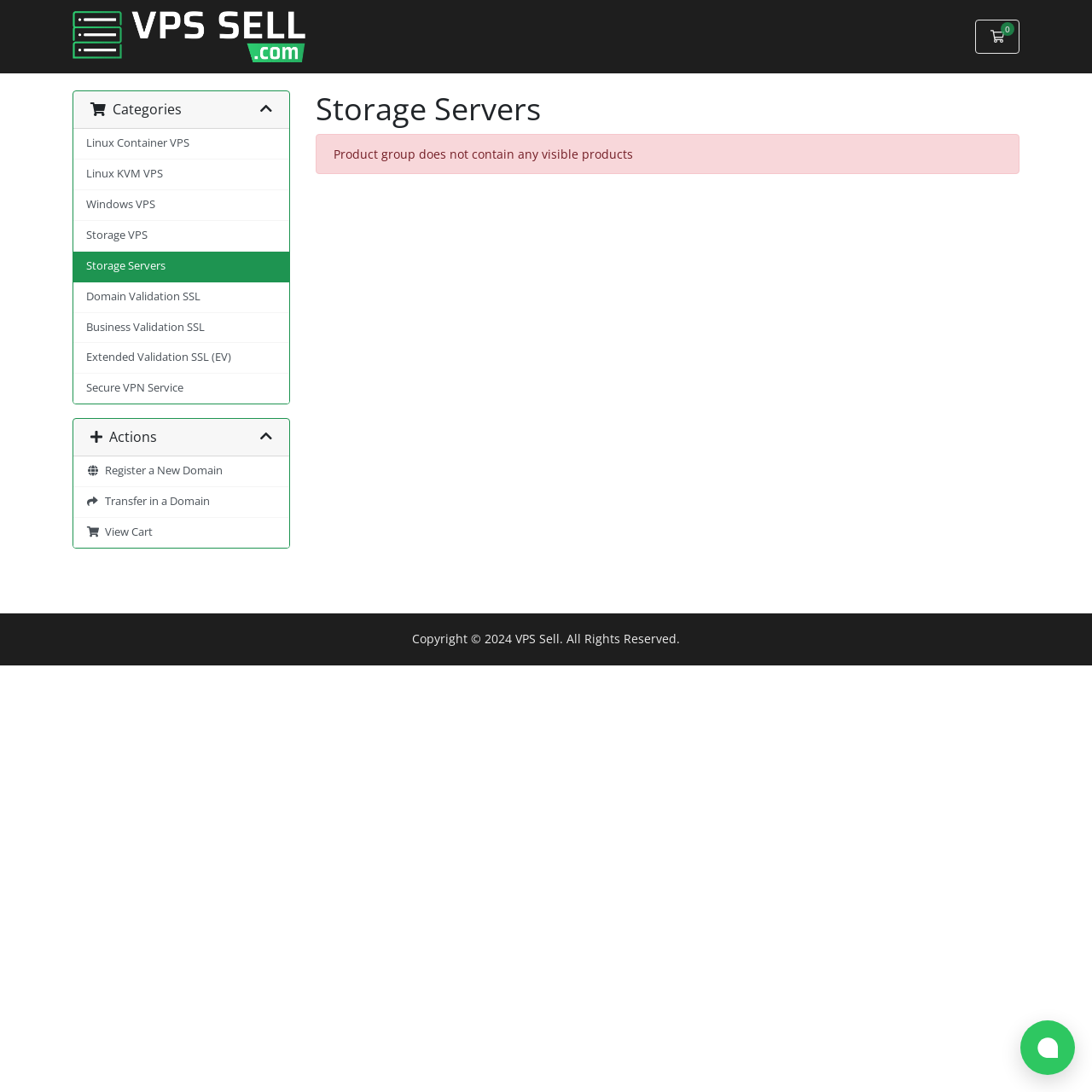Using the provided element description: "Register a New Domain", determine the bounding box coordinates of the corresponding UI element in the screenshot.

[0.067, 0.418, 0.265, 0.446]